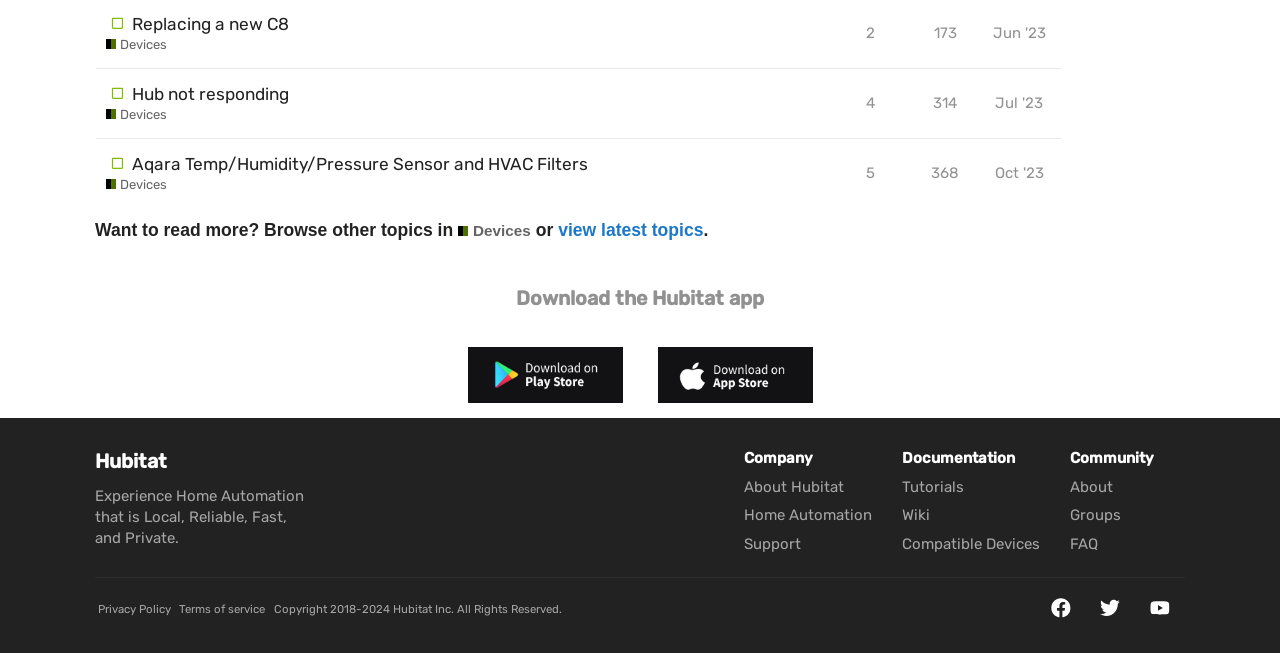Please specify the bounding box coordinates of the clickable section necessary to execute the following command: "Check out the latest videos on Youtube".

[0.895, 0.916, 0.918, 0.947]